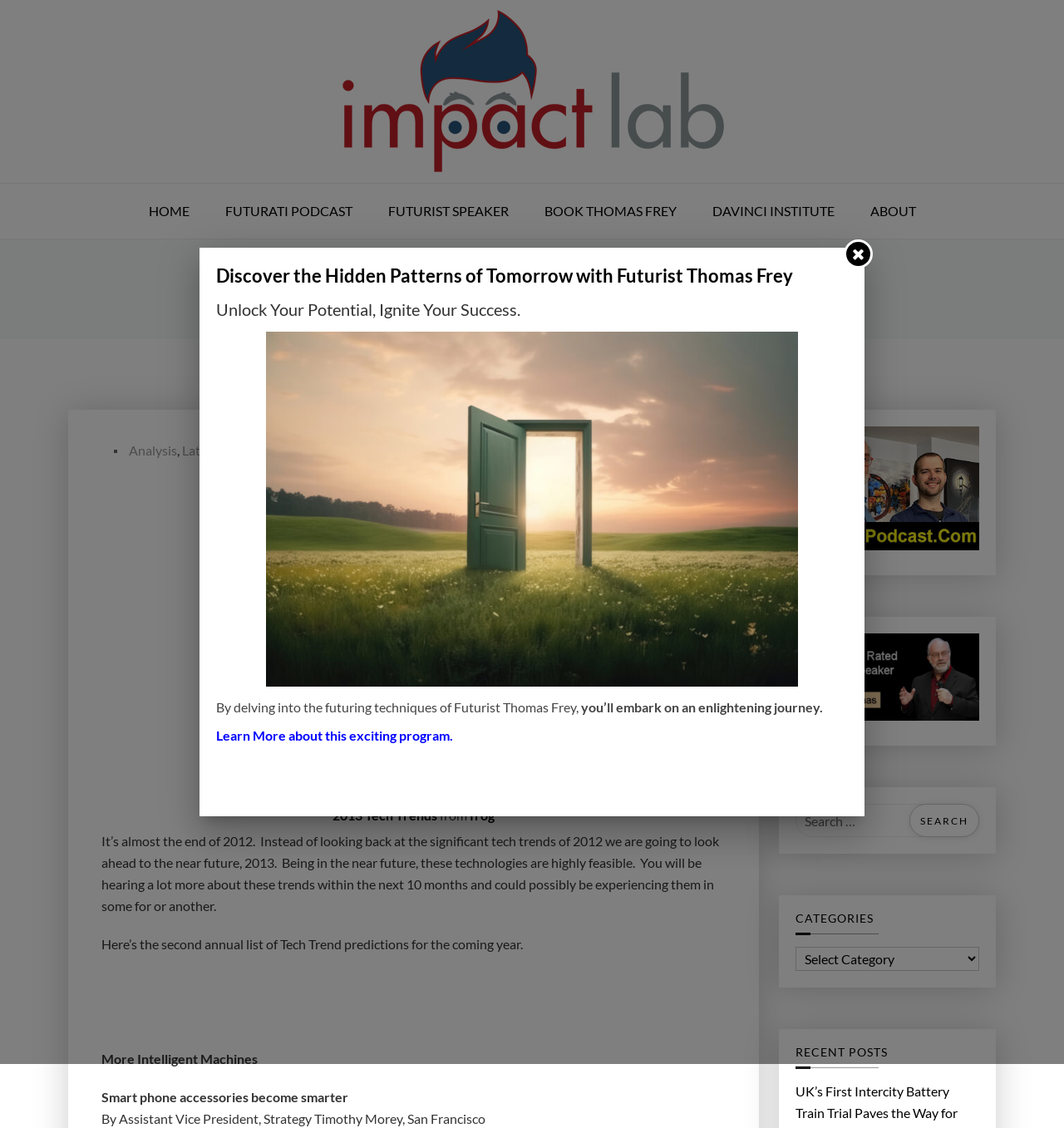How many links are there in the top navigation menu?
Look at the image and answer with only one word or phrase.

6